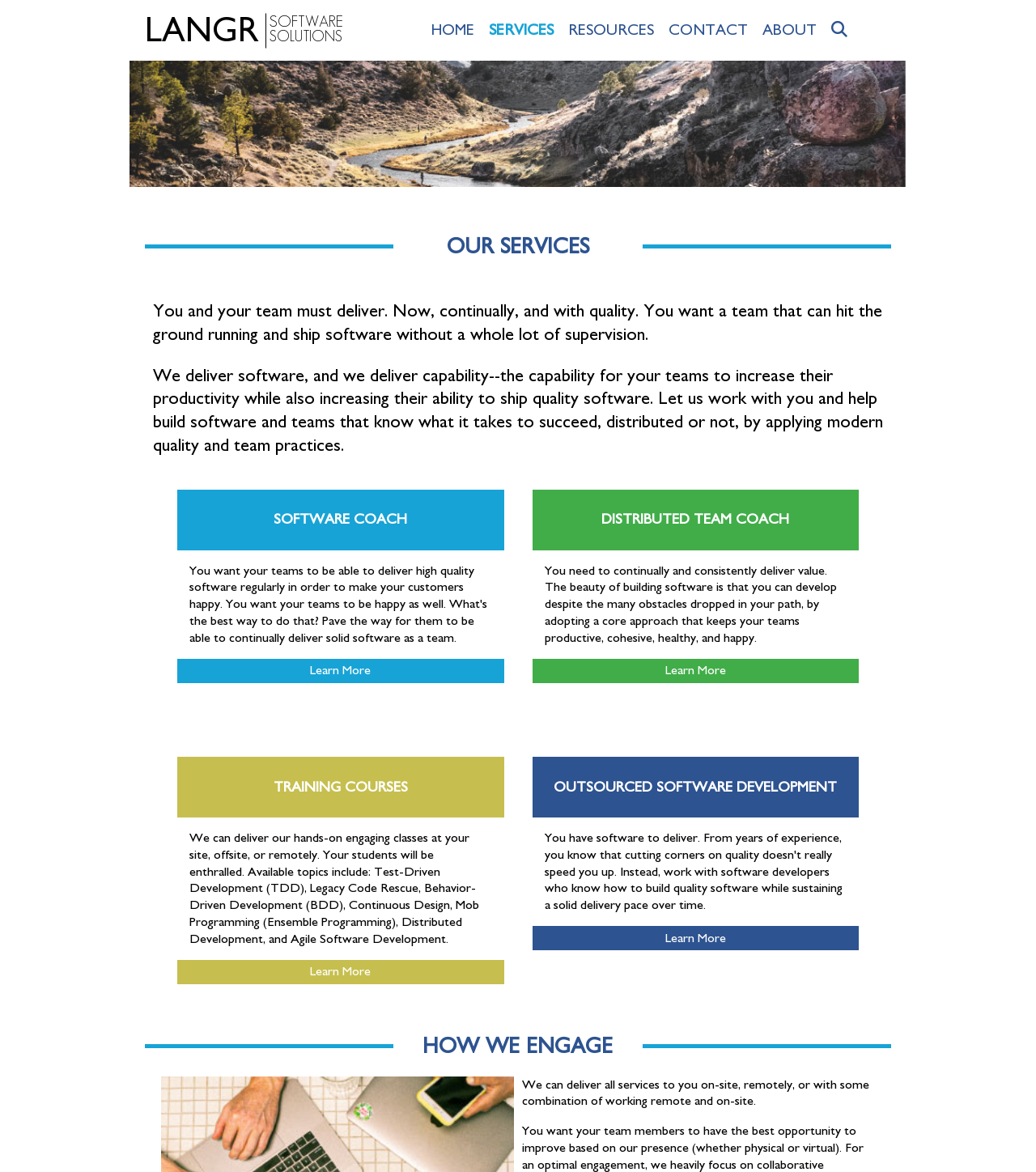Pinpoint the bounding box coordinates of the clickable element to carry out the following instruction: "Click on the DISTRIBUTED TEAM COACH link."

[0.581, 0.437, 0.762, 0.45]